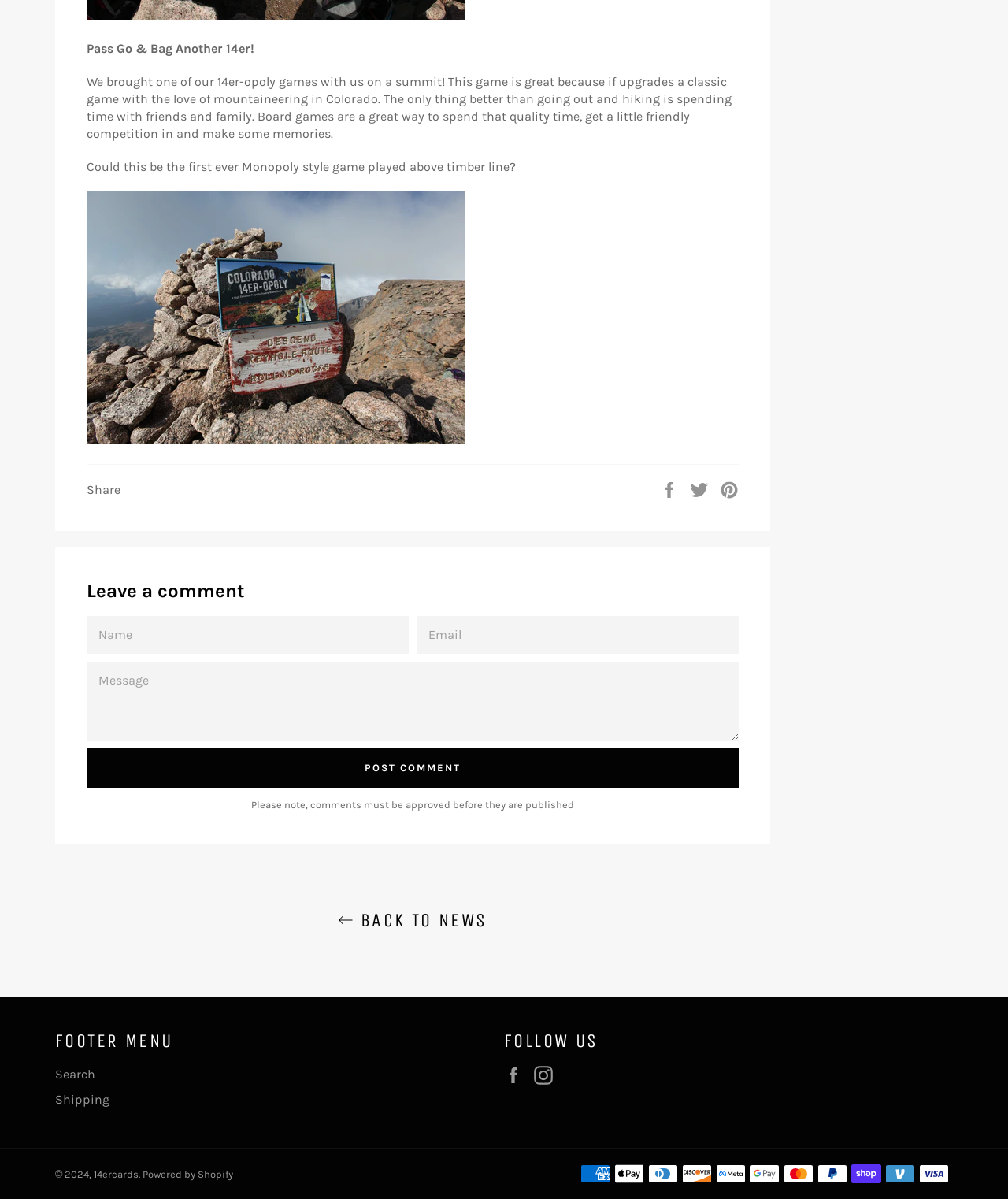What is the copyright year of the website?
Please provide a comprehensive answer based on the details in the screenshot.

The copyright year of the website is 2024, as indicated by the StaticText element '© 2024,' at the bottom of the webpage.